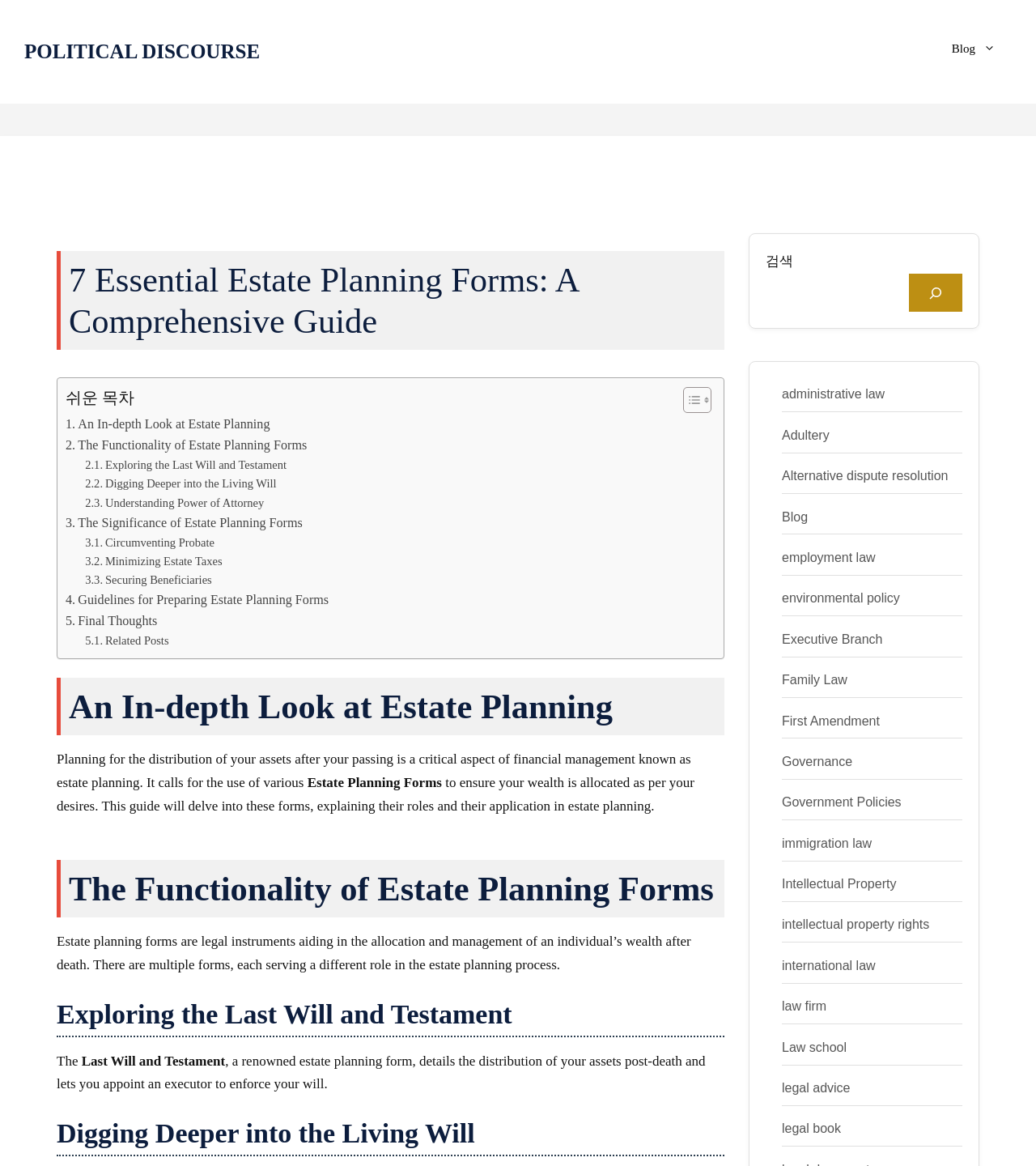Provide a short, one-word or phrase answer to the question below:
What is estate planning?

Financial management